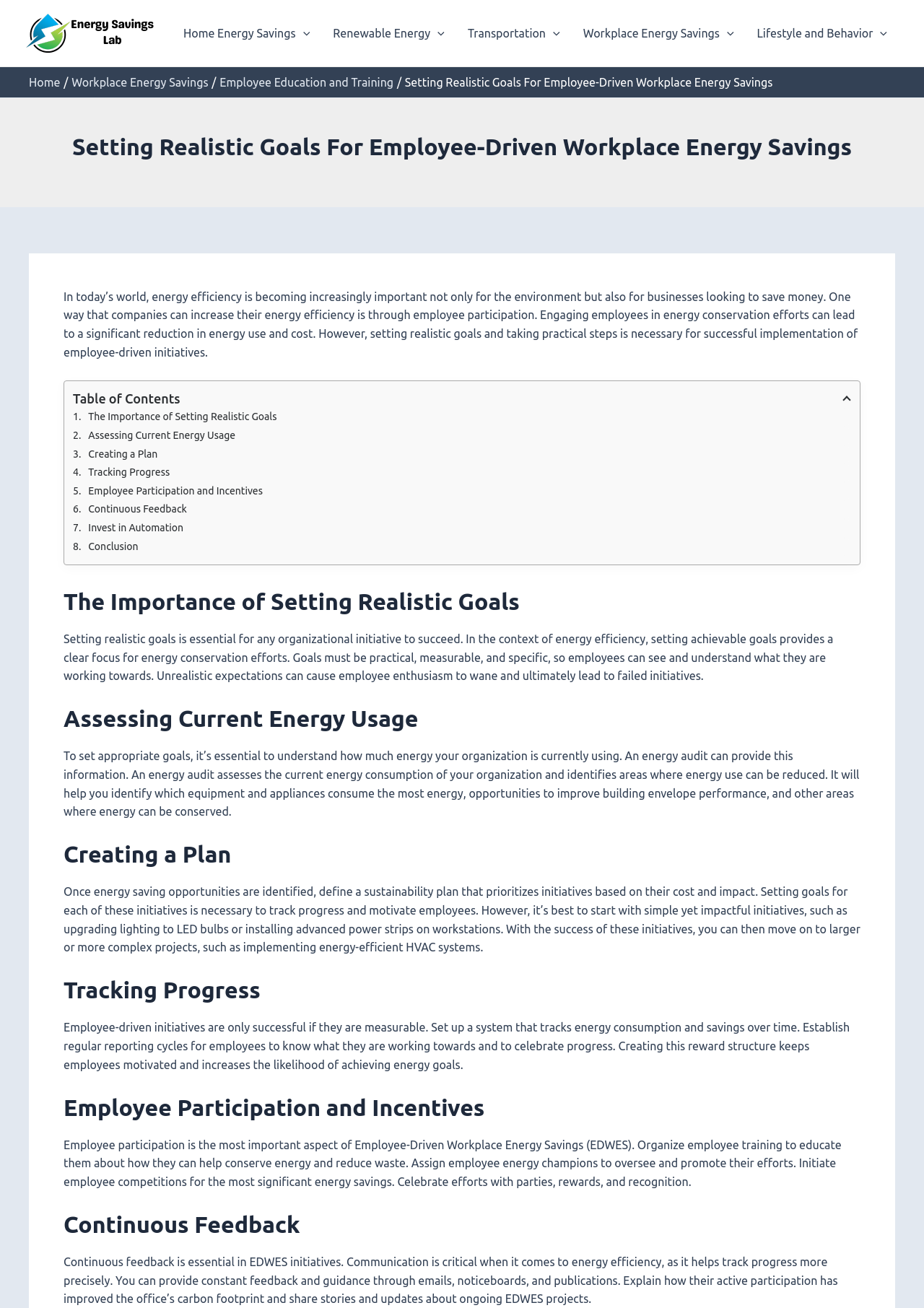Locate the bounding box coordinates of the segment that needs to be clicked to meet this instruction: "Click on Home Energy Savings Menu Toggle".

[0.186, 0.003, 0.348, 0.047]